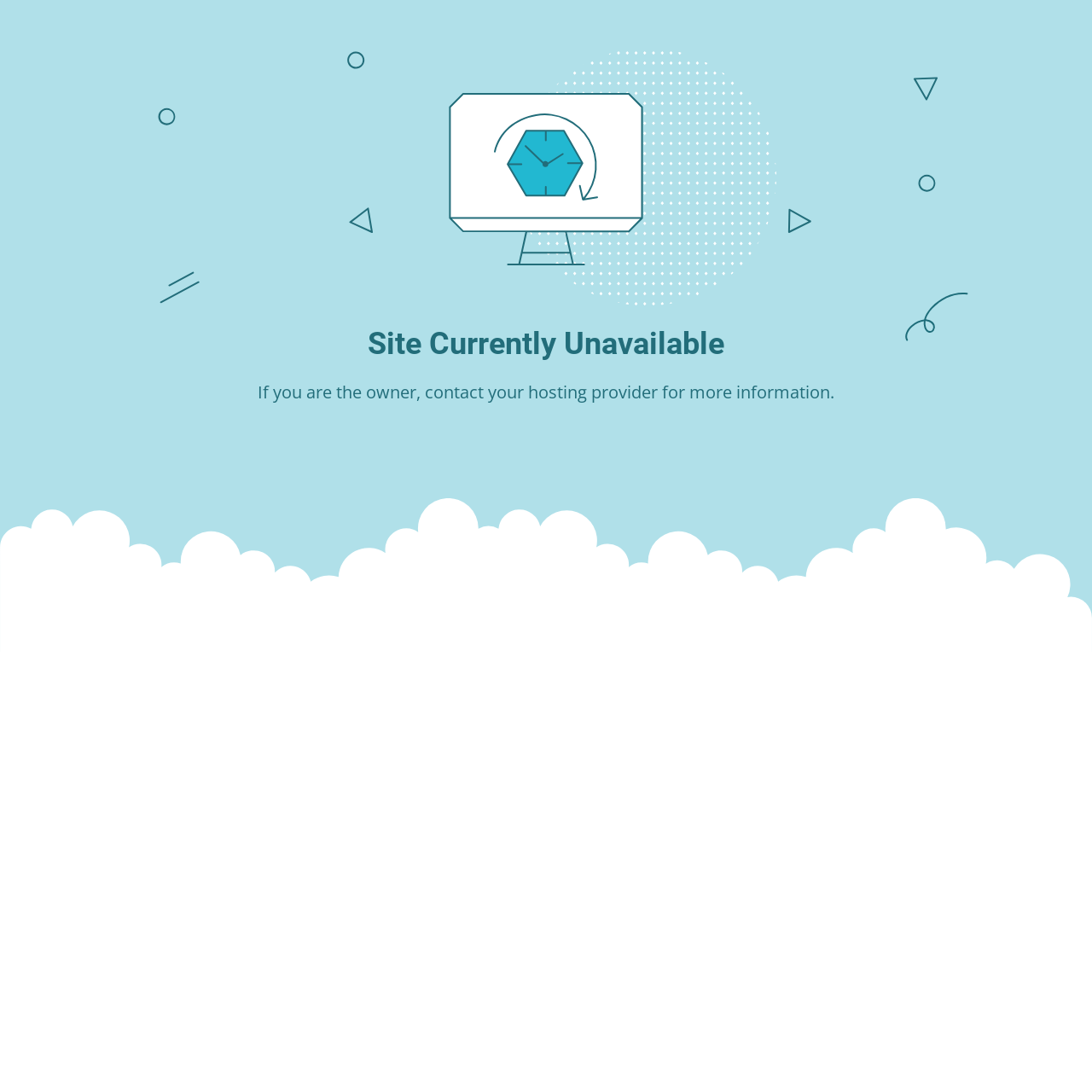Locate the heading on the webpage and return its text.

Site Currently Unavailable